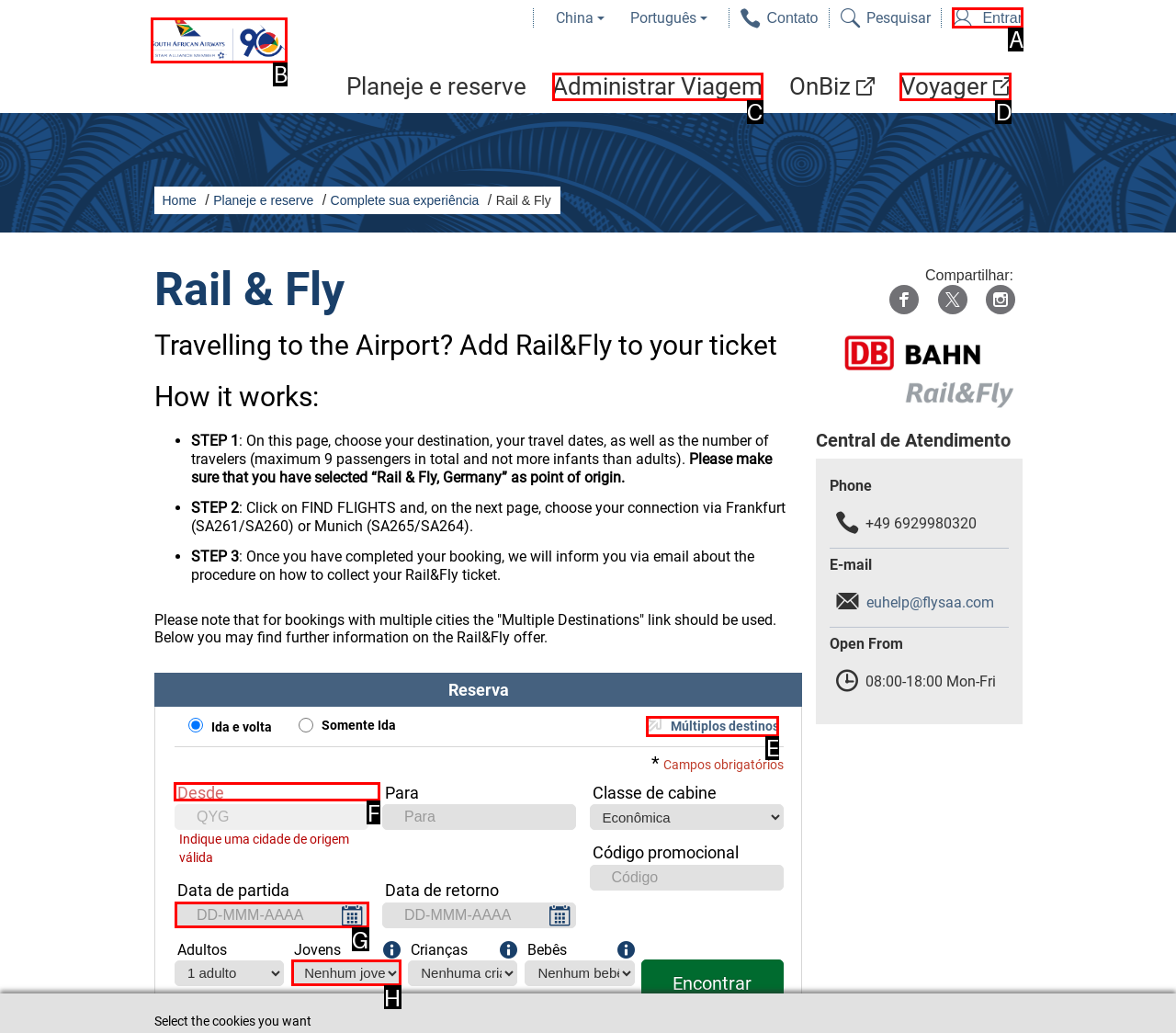Select the letter of the element you need to click to complete this task: Enter
Answer using the letter from the specified choices.

A